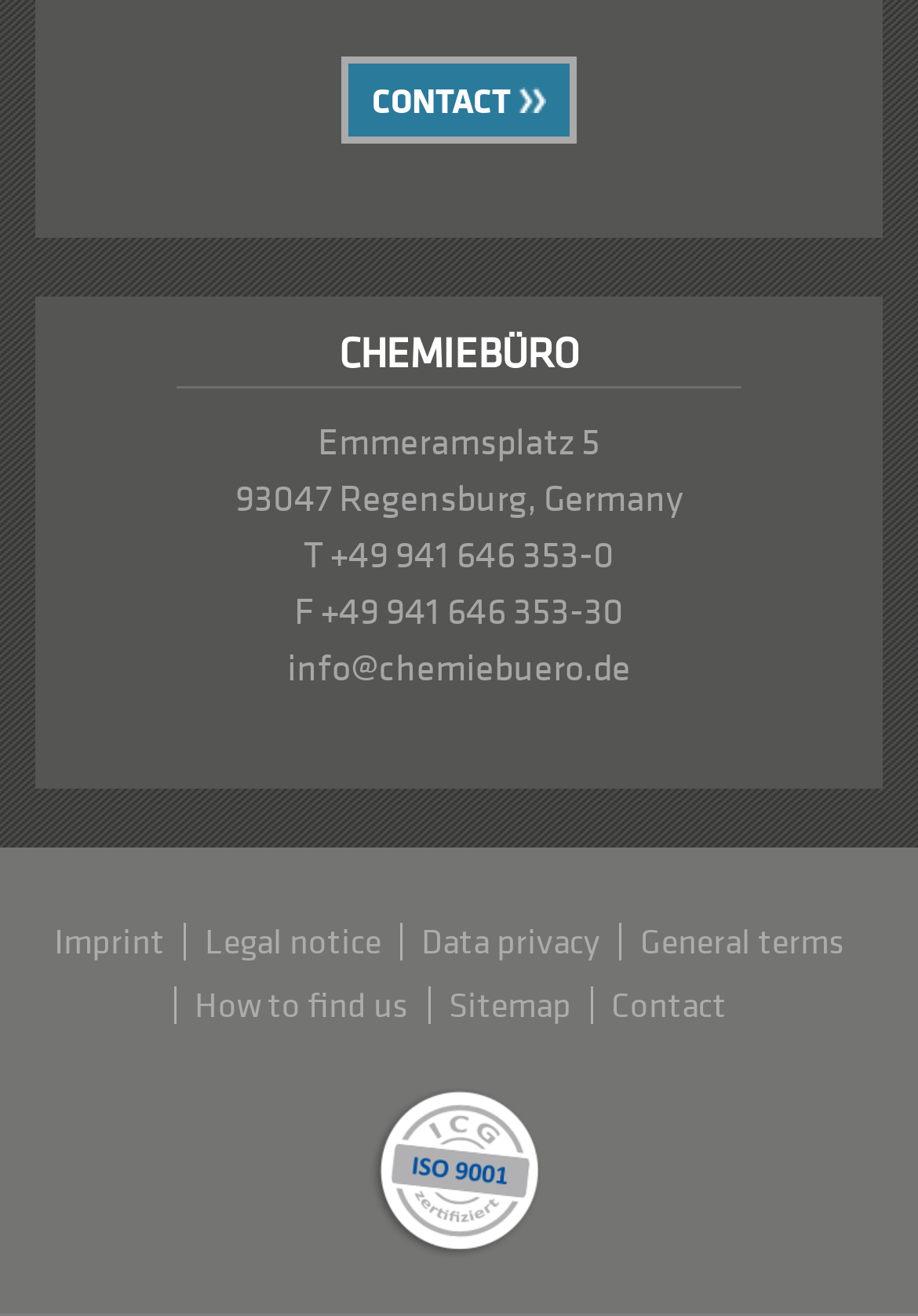Answer the question below using just one word or a short phrase: 
What is the address of Chemiebüro?

Emmeramsplatz 5, 93047 Regensburg, Germany